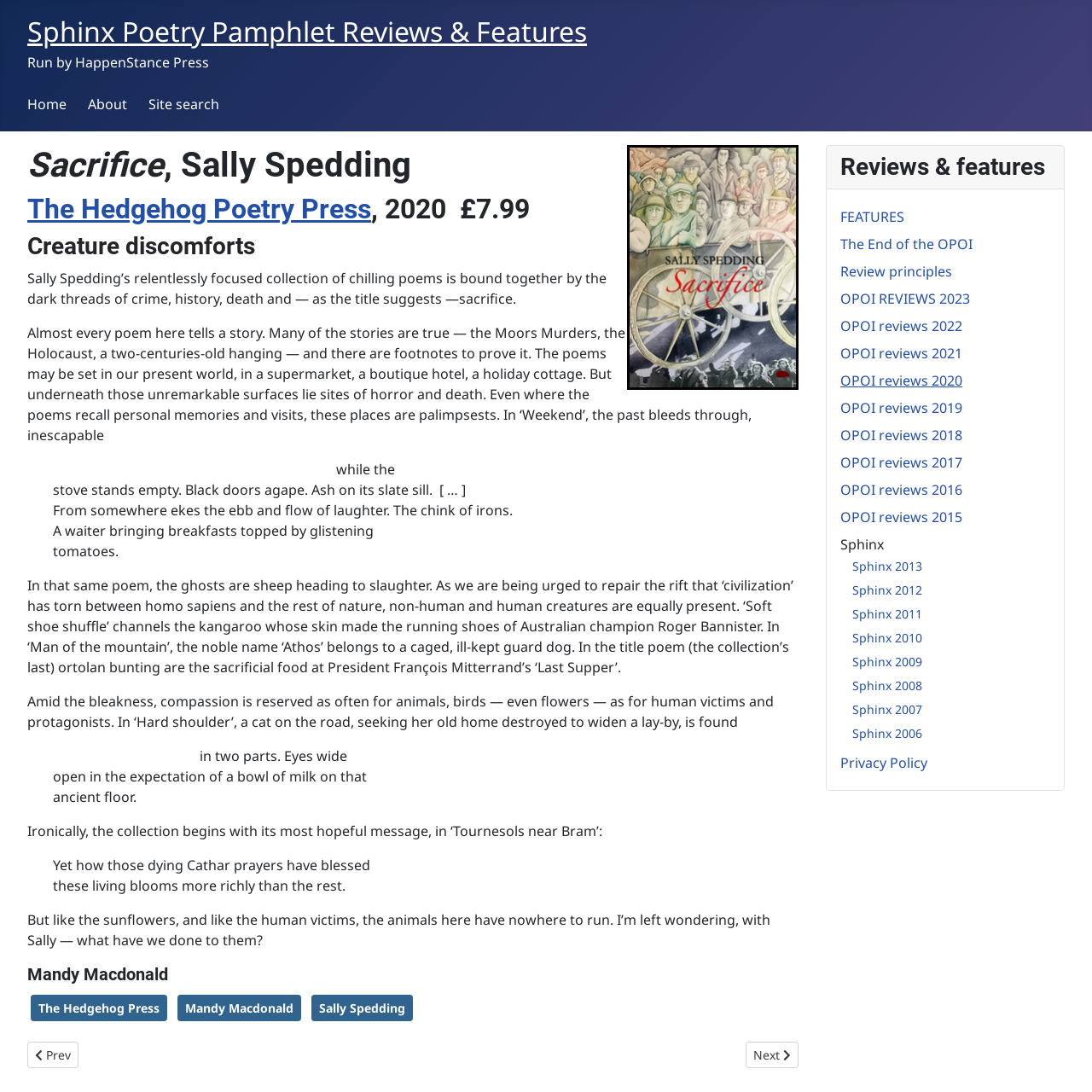Analyze the image and provide a detailed answer to the question: Who is the author of the book being reviewed?

The author's name is mentioned in the heading element with the text 'Sacrifice, Sally Spedding ...' which is located at the top of the main content area.